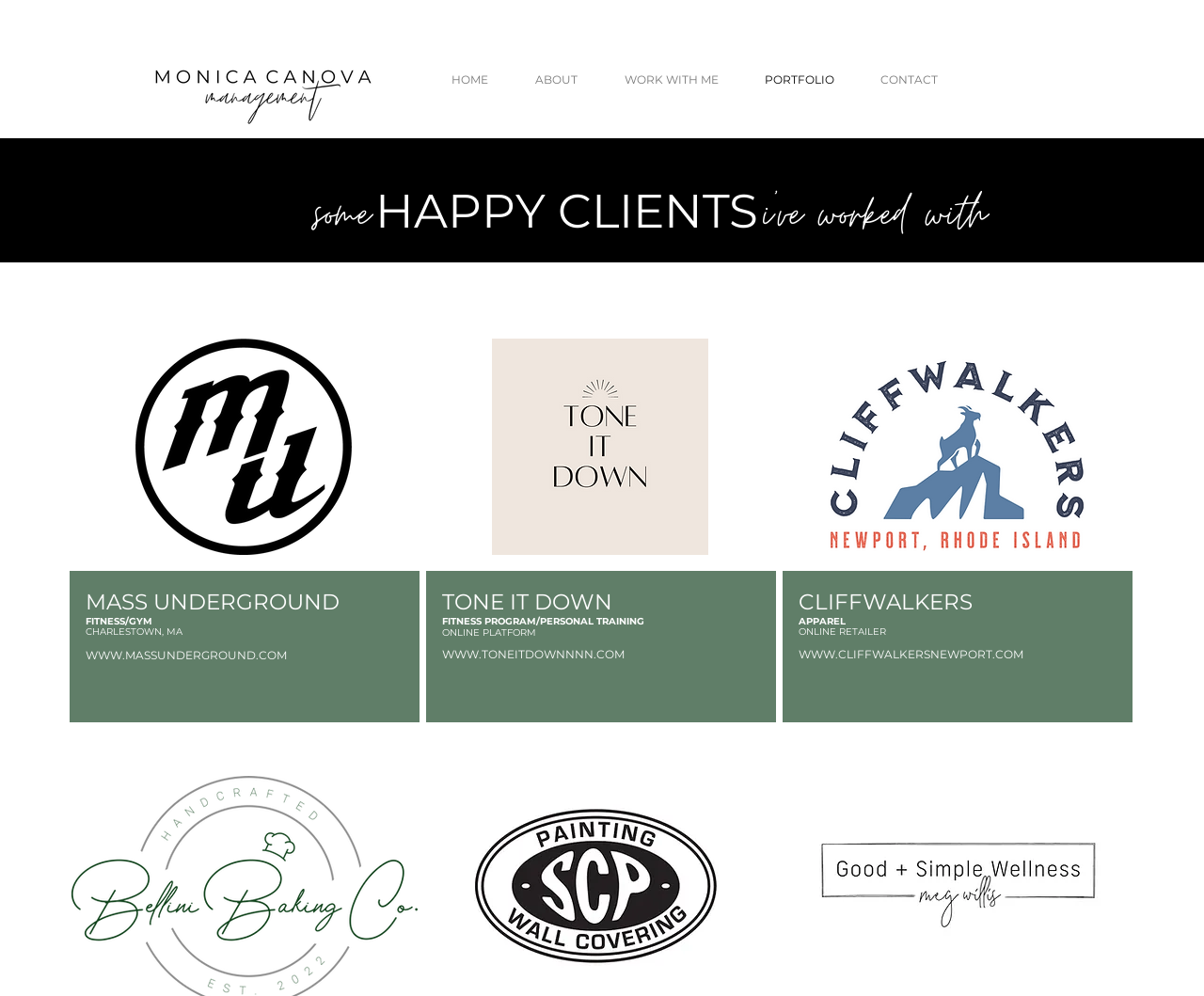Using the description "aluminum blanks", predict the bounding box of the relevant HTML element.

None